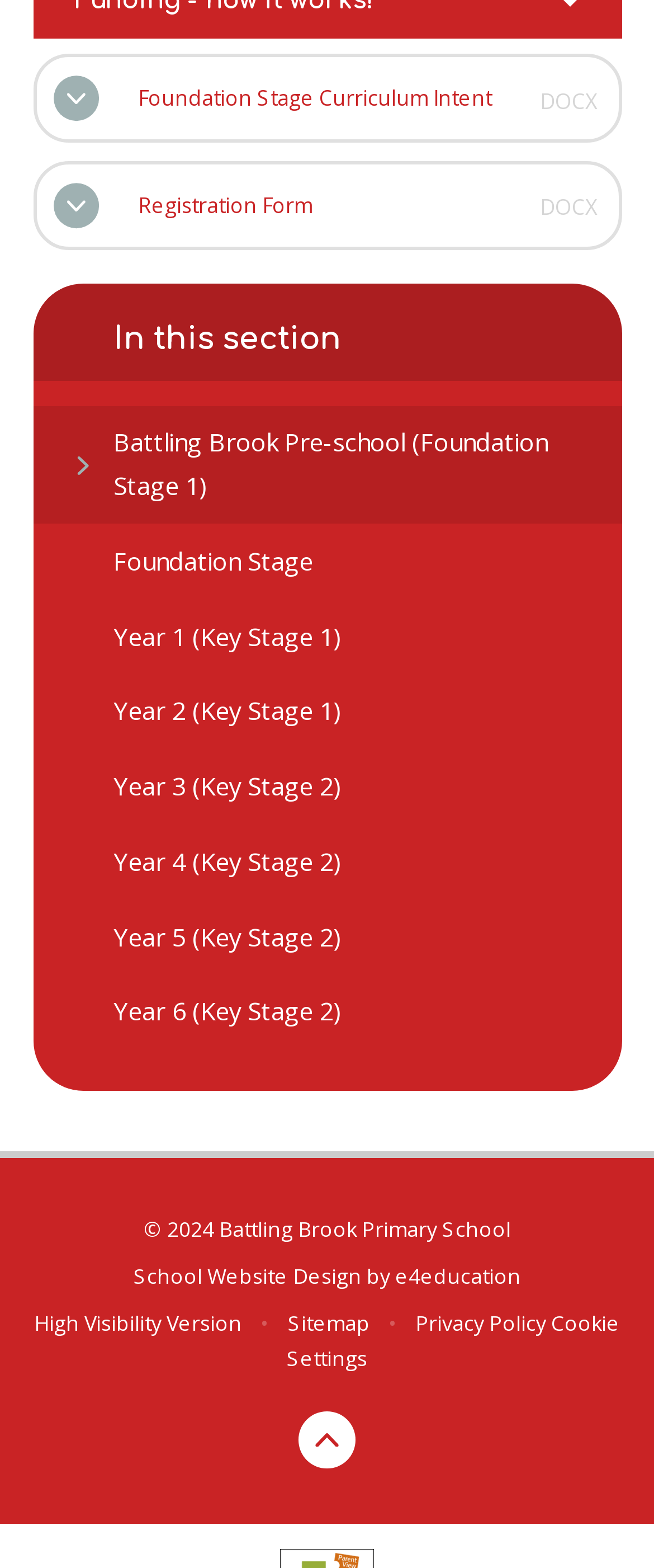Determine the bounding box coordinates of the section I need to click to execute the following instruction: "View the 'Privacy Policy'". Provide the coordinates as four float numbers between 0 and 1, i.e., [left, top, right, bottom].

None